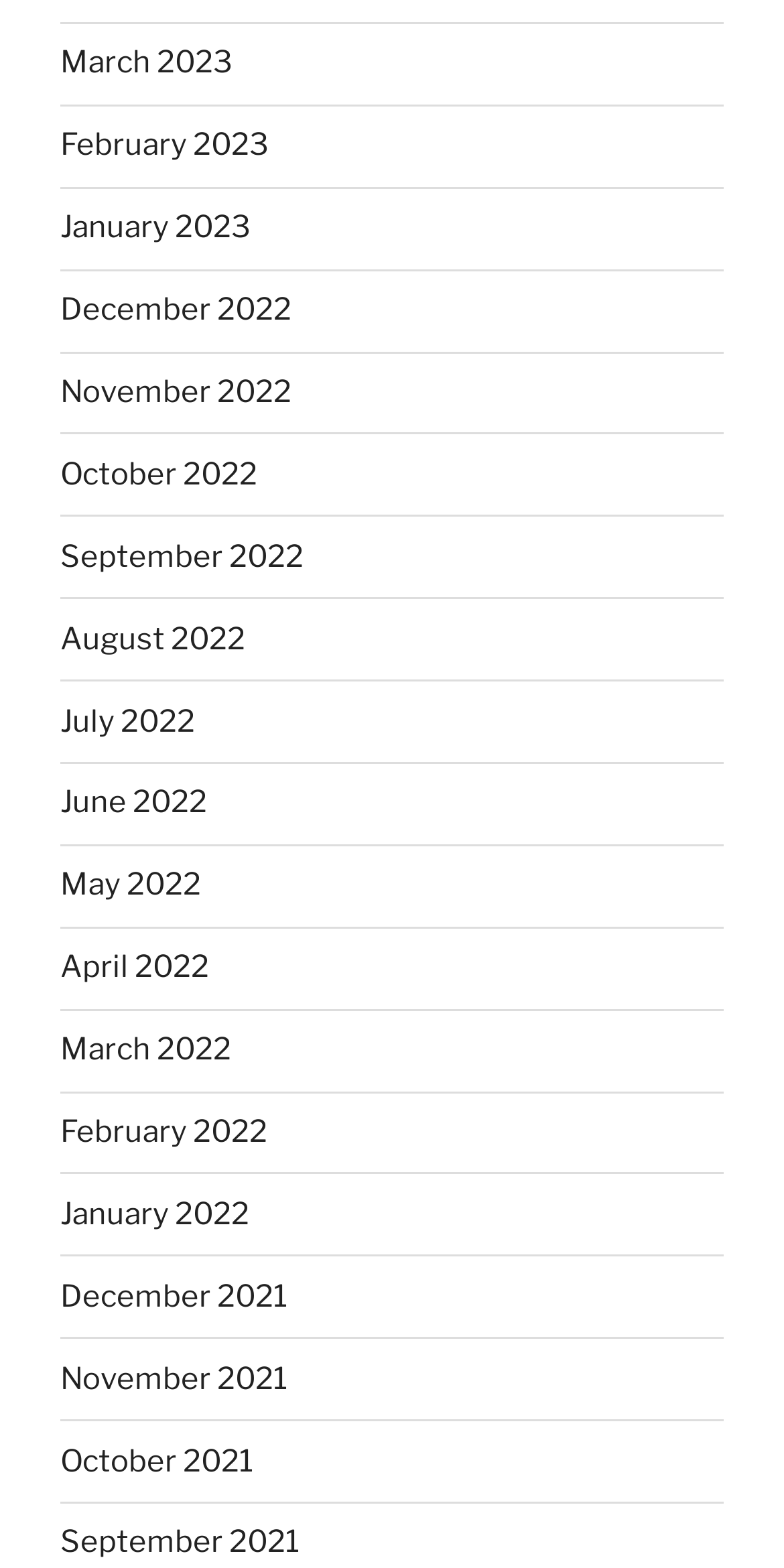Identify the bounding box coordinates for the region to click in order to carry out this instruction: "View September 2021". Provide the coordinates using four float numbers between 0 and 1, formatted as [left, top, right, bottom].

[0.077, 0.972, 0.382, 0.995]